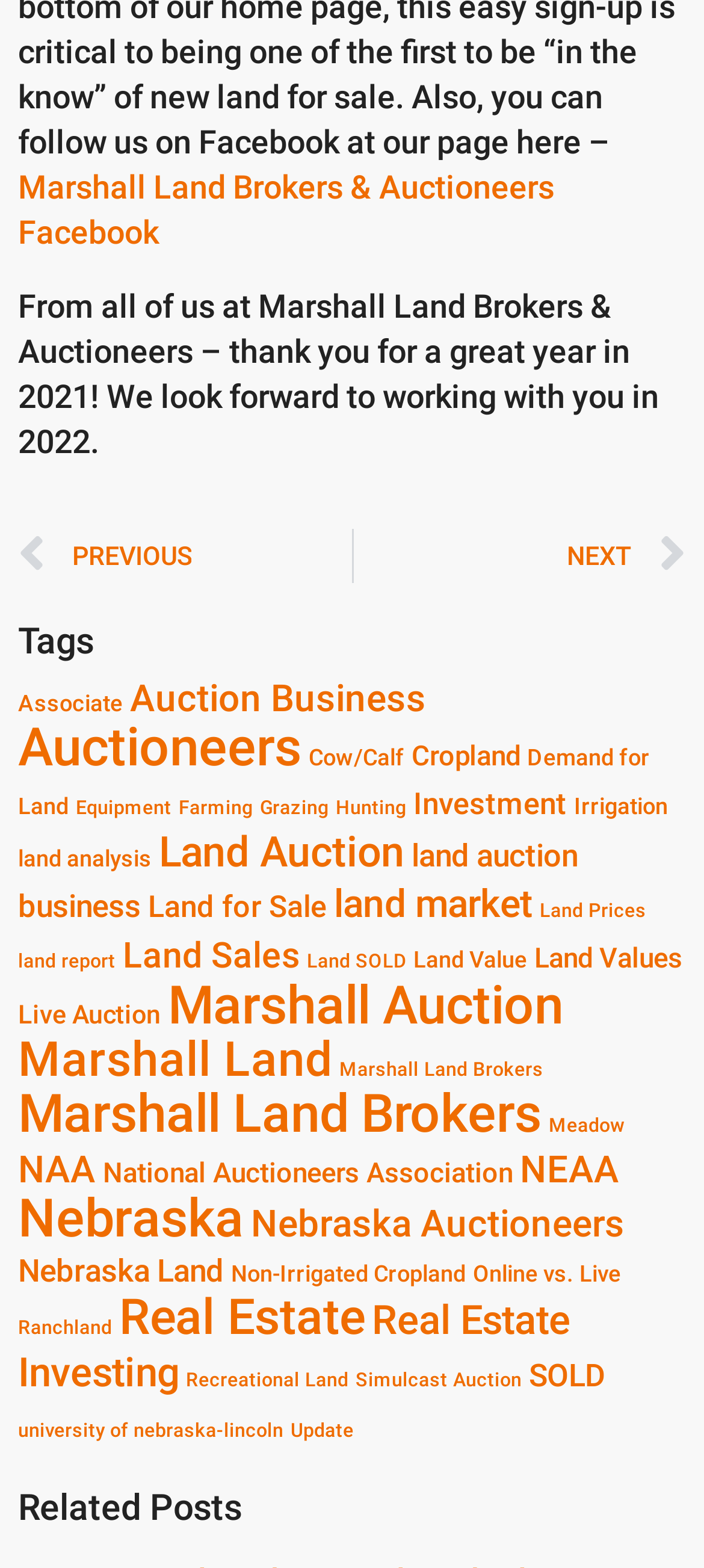Specify the bounding box coordinates of the area to click in order to follow the given instruction: "Read the 'Related Posts'."

[0.026, 0.95, 0.974, 0.973]